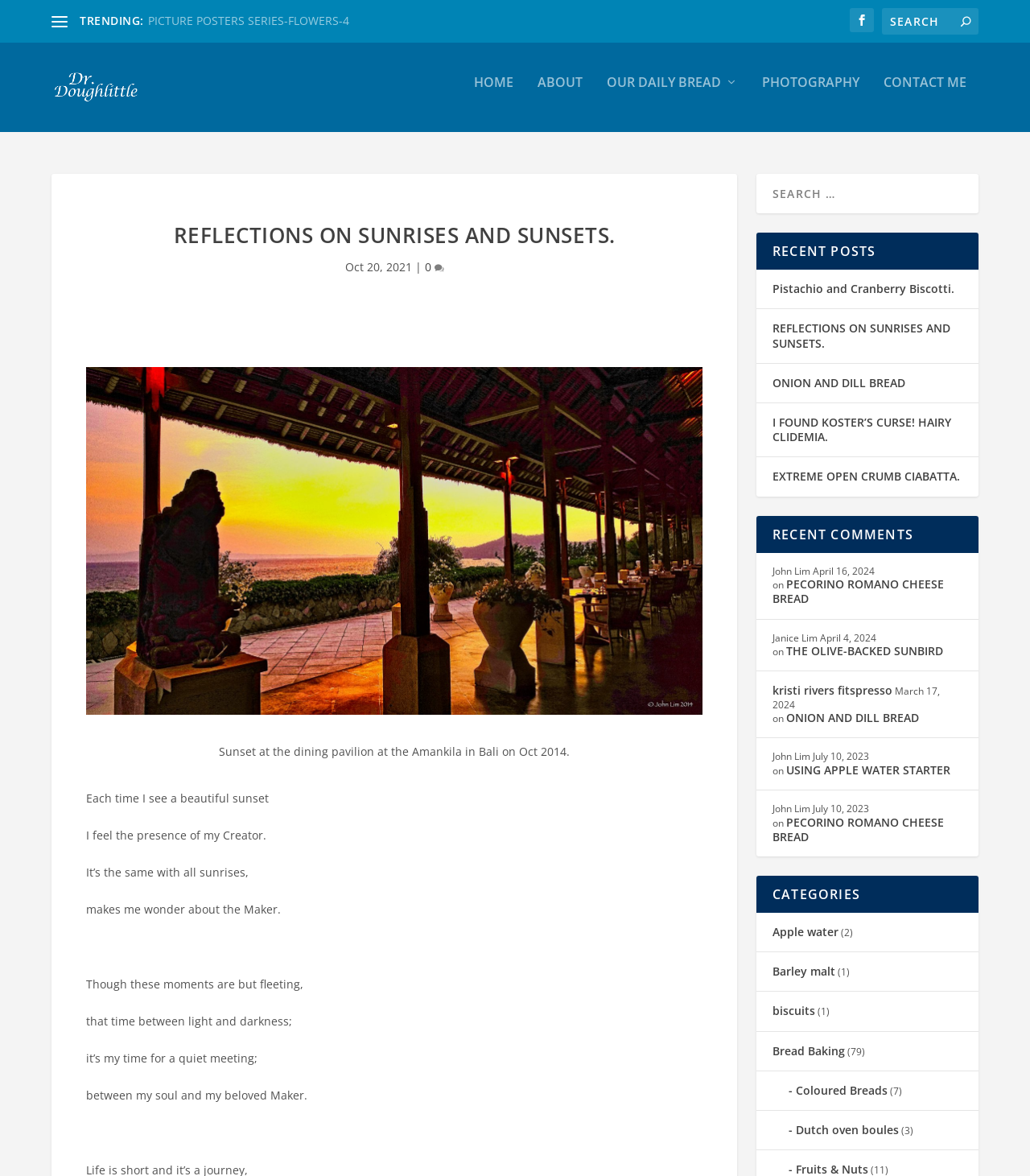Locate the bounding box coordinates of the segment that needs to be clicked to meet this instruction: "Go to the home page".

[0.46, 0.073, 0.498, 0.121]